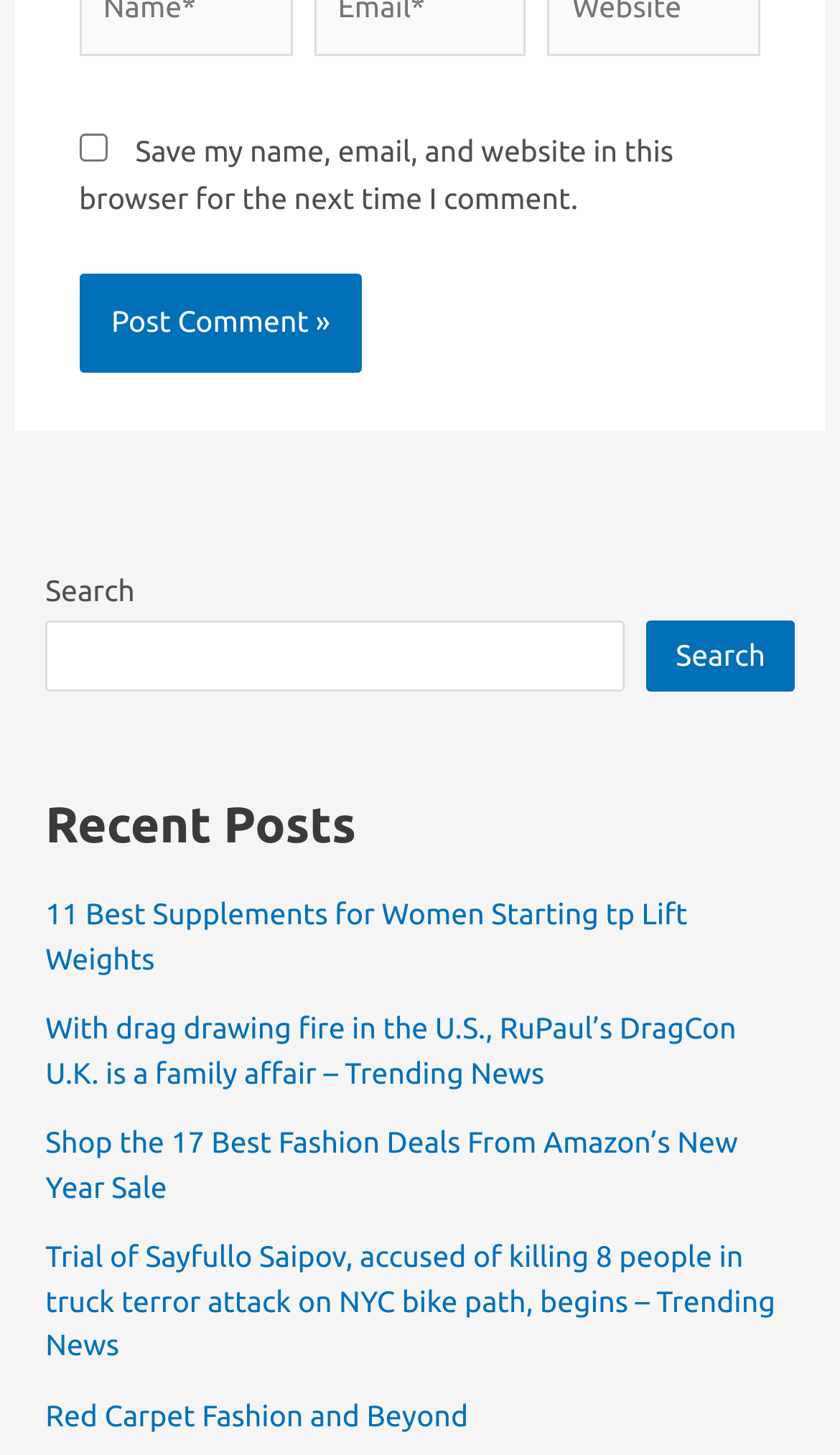Locate the bounding box coordinates of the clickable area to execute the instruction: "Check the box to save your information". Provide the coordinates as four float numbers between 0 and 1, represented as [left, top, right, bottom].

[0.094, 0.091, 0.127, 0.111]